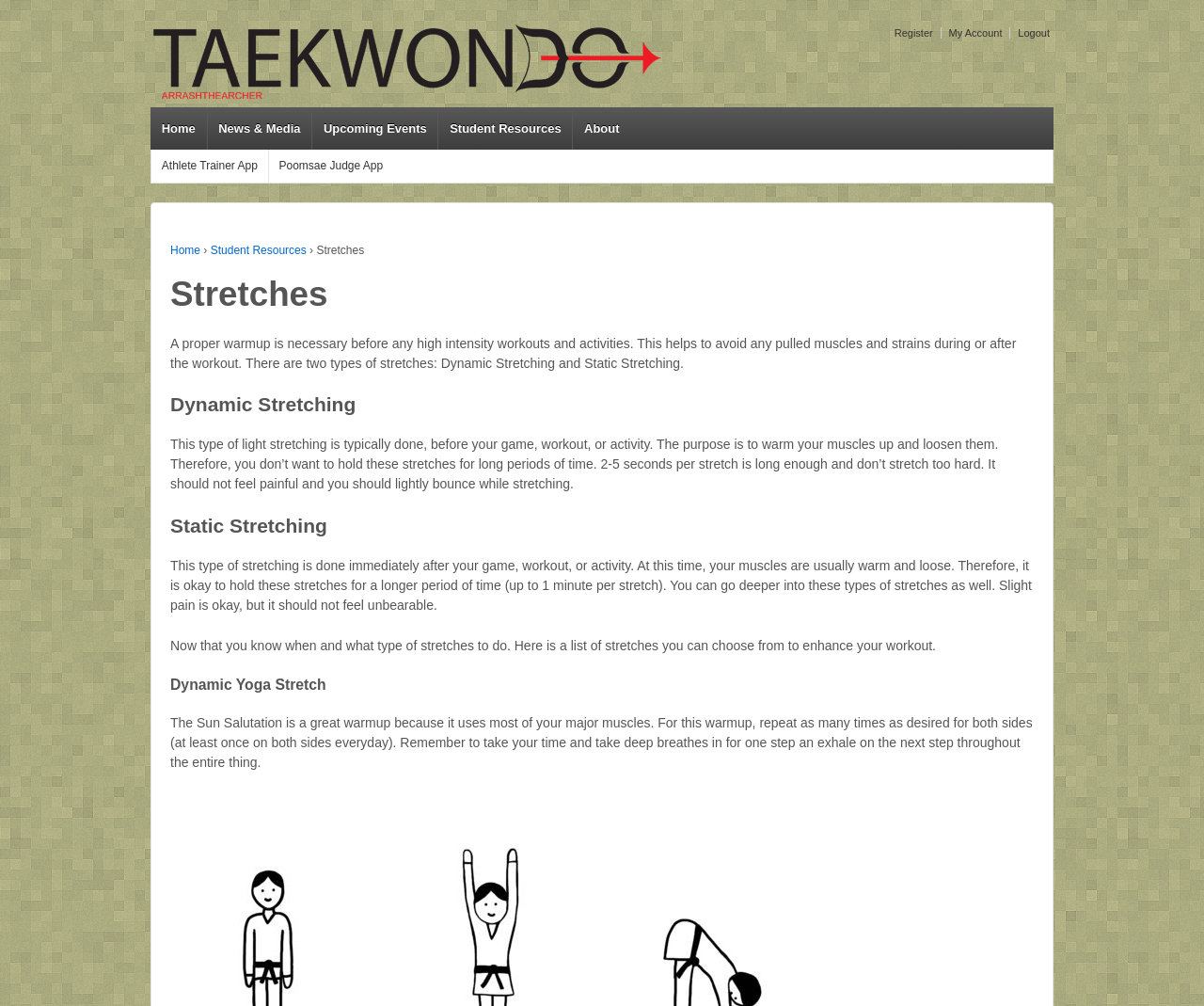Identify the bounding box for the described UI element. Provide the coordinates in (top-left x, top-left y, bottom-right x, bottom-right y) format with values ranging from 0 to 1: News & Media

[0.171, 0.107, 0.259, 0.149]